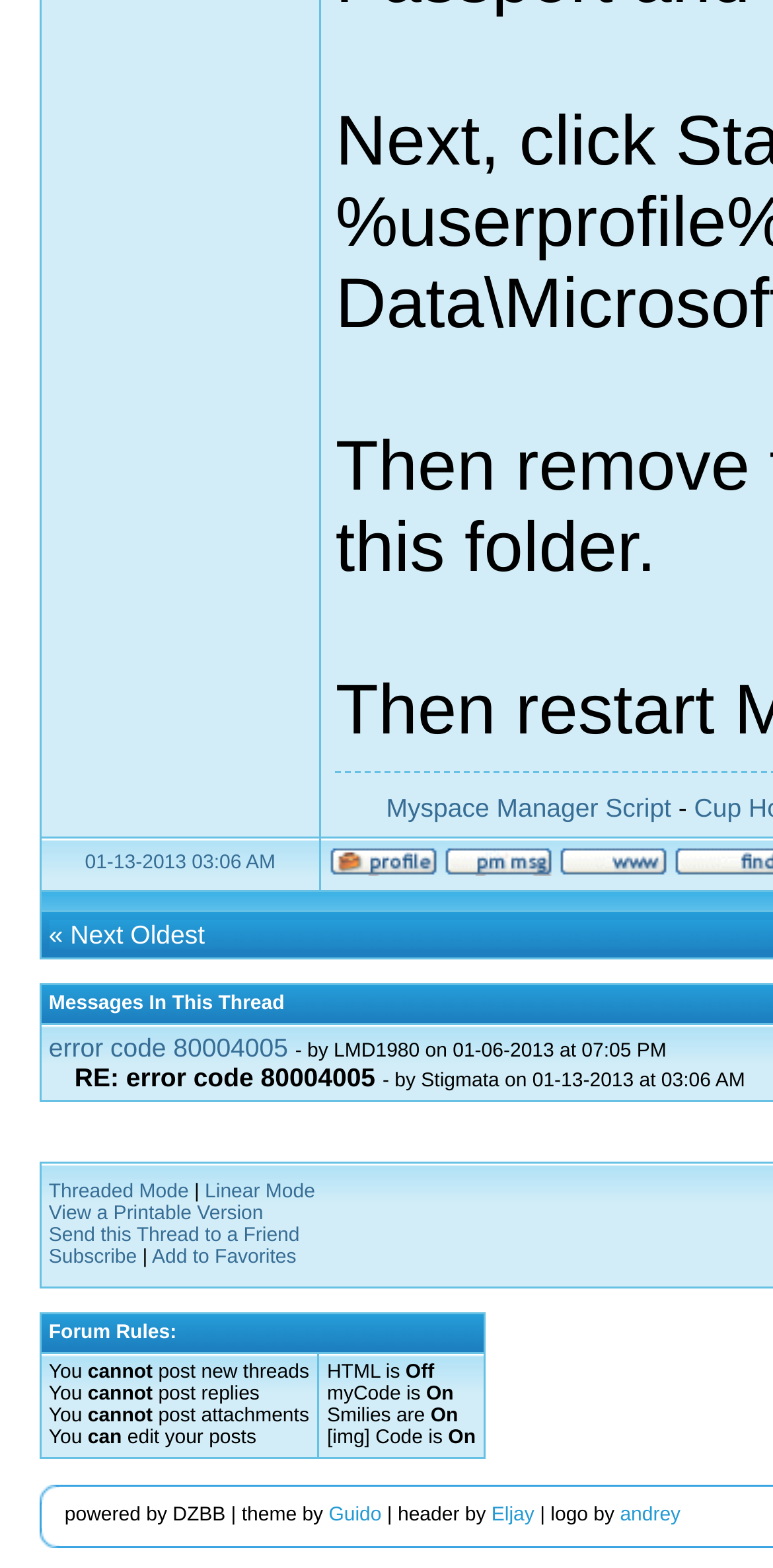Please pinpoint the bounding box coordinates for the region I should click to adhere to this instruction: "Subscribe to the thread".

[0.063, 0.795, 0.177, 0.809]